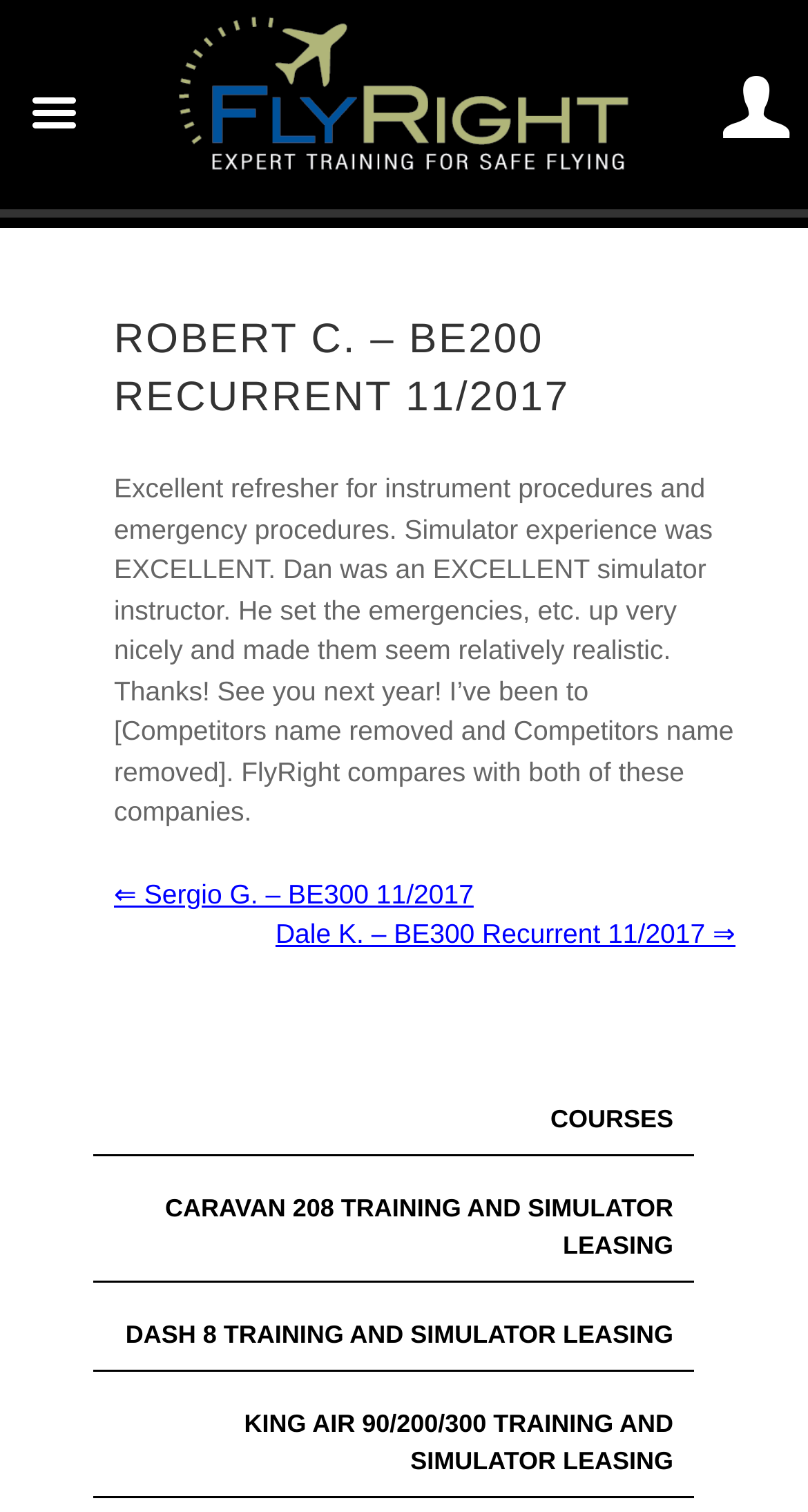Determine the bounding box for the described UI element: "Courses".

[0.115, 0.713, 0.859, 0.764]